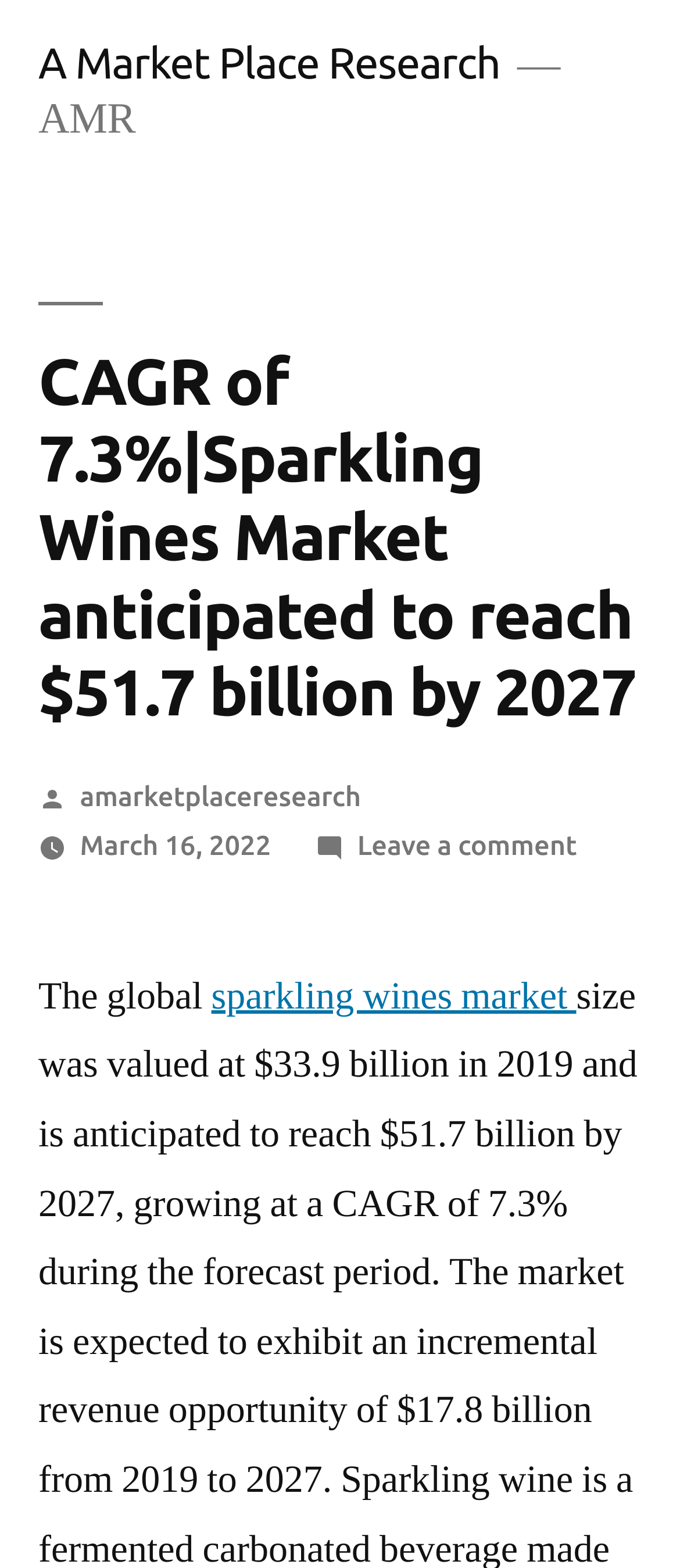By analyzing the image, answer the following question with a detailed response: What is the growth rate of the market?

The answer can be found in the heading 'CAGR of 7.3%|Sparkling Wines Market anticipated to reach $51.7 billion by 2027' which is a part of the webpage's content. The heading explicitly mentions the growth rate of the market as 7.3%.